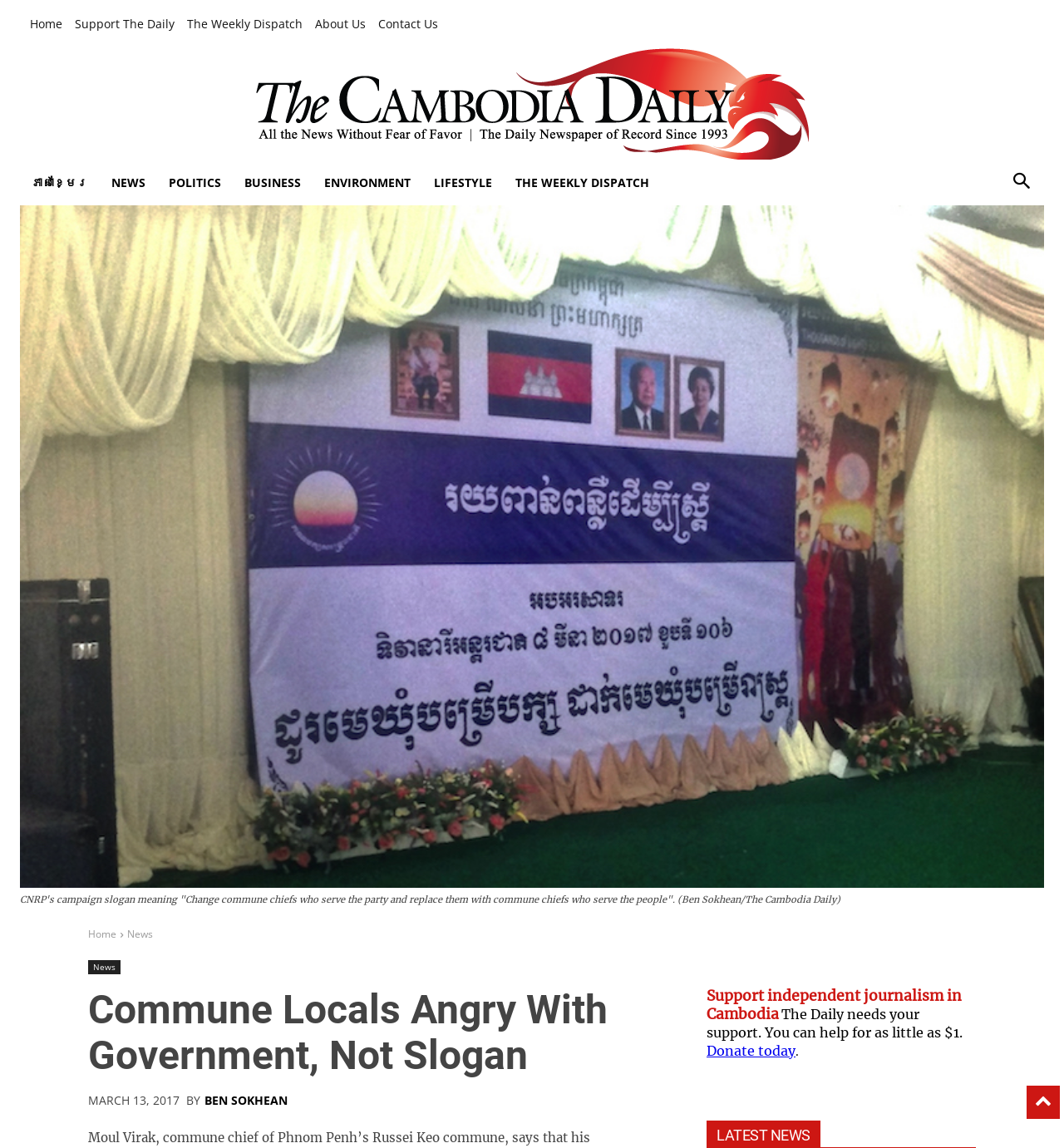Locate the bounding box coordinates of the element that should be clicked to execute the following instruction: "Read news about Commune Locals Angry With Government".

[0.083, 0.86, 0.627, 0.94]